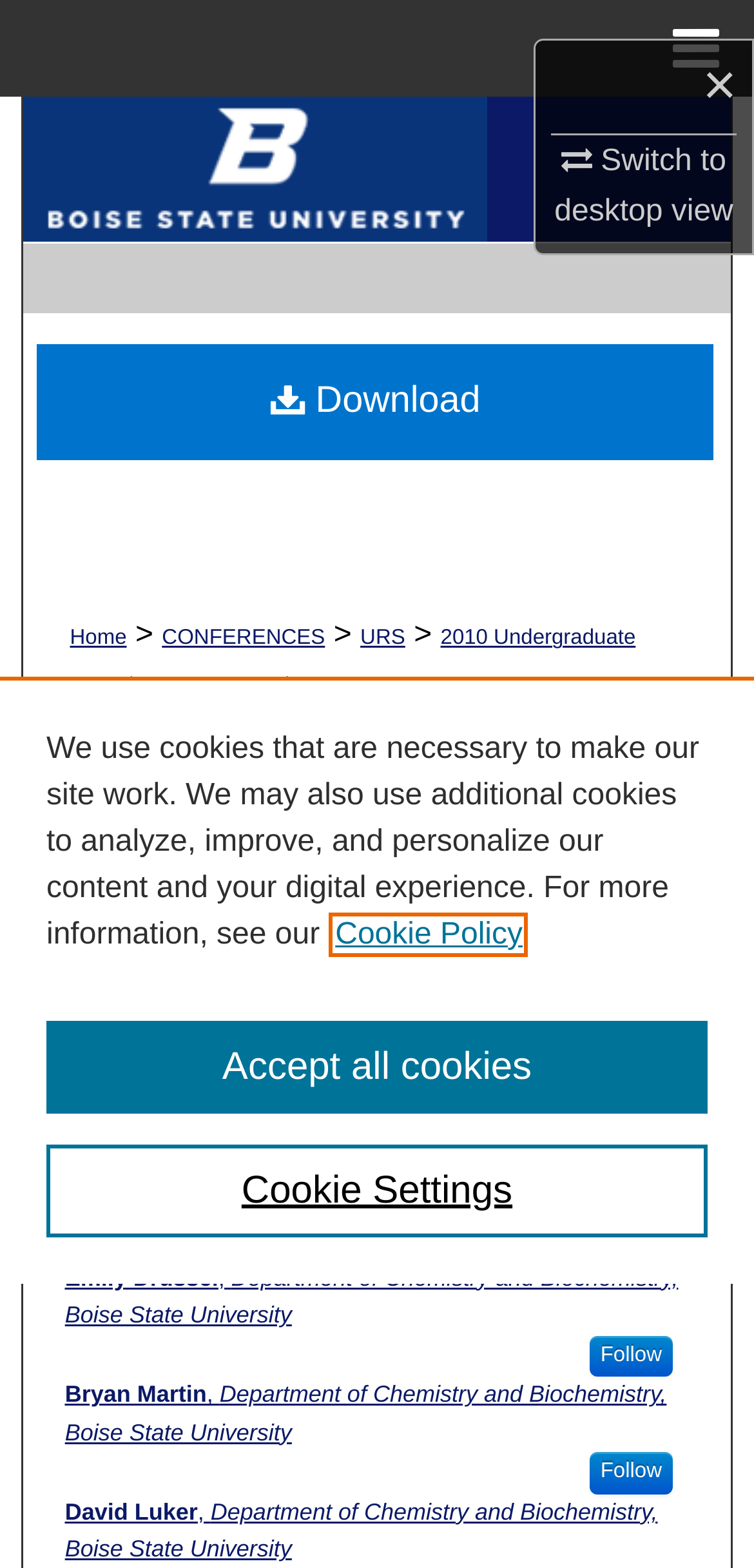Identify the bounding box coordinates for the element that needs to be clicked to fulfill this instruction: "Search". Provide the coordinates in the format of four float numbers between 0 and 1: [left, top, right, bottom].

[0.0, 0.062, 1.0, 0.123]